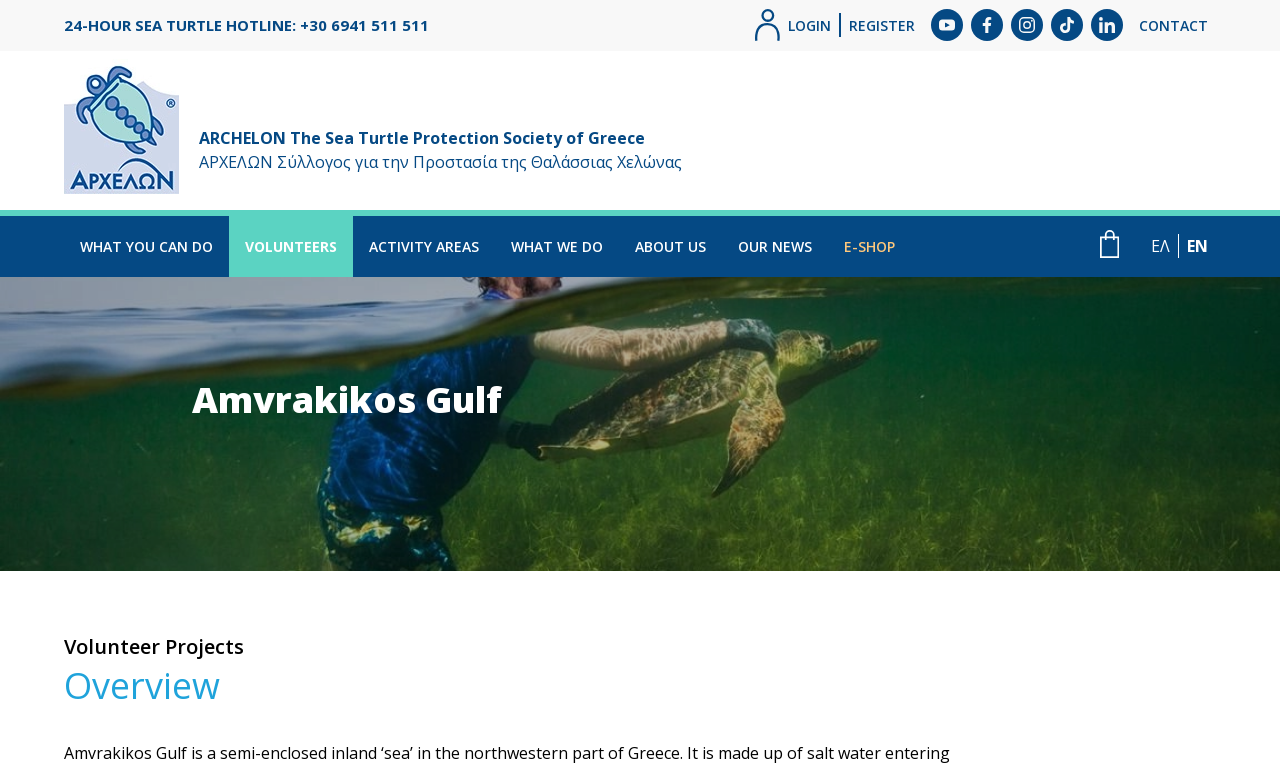Please identify the bounding box coordinates of the clickable area that will fulfill the following instruction: "Call the 24-hour sea turtle hotline". The coordinates should be in the format of four float numbers between 0 and 1, i.e., [left, top, right, bottom].

[0.05, 0.0, 0.335, 0.065]